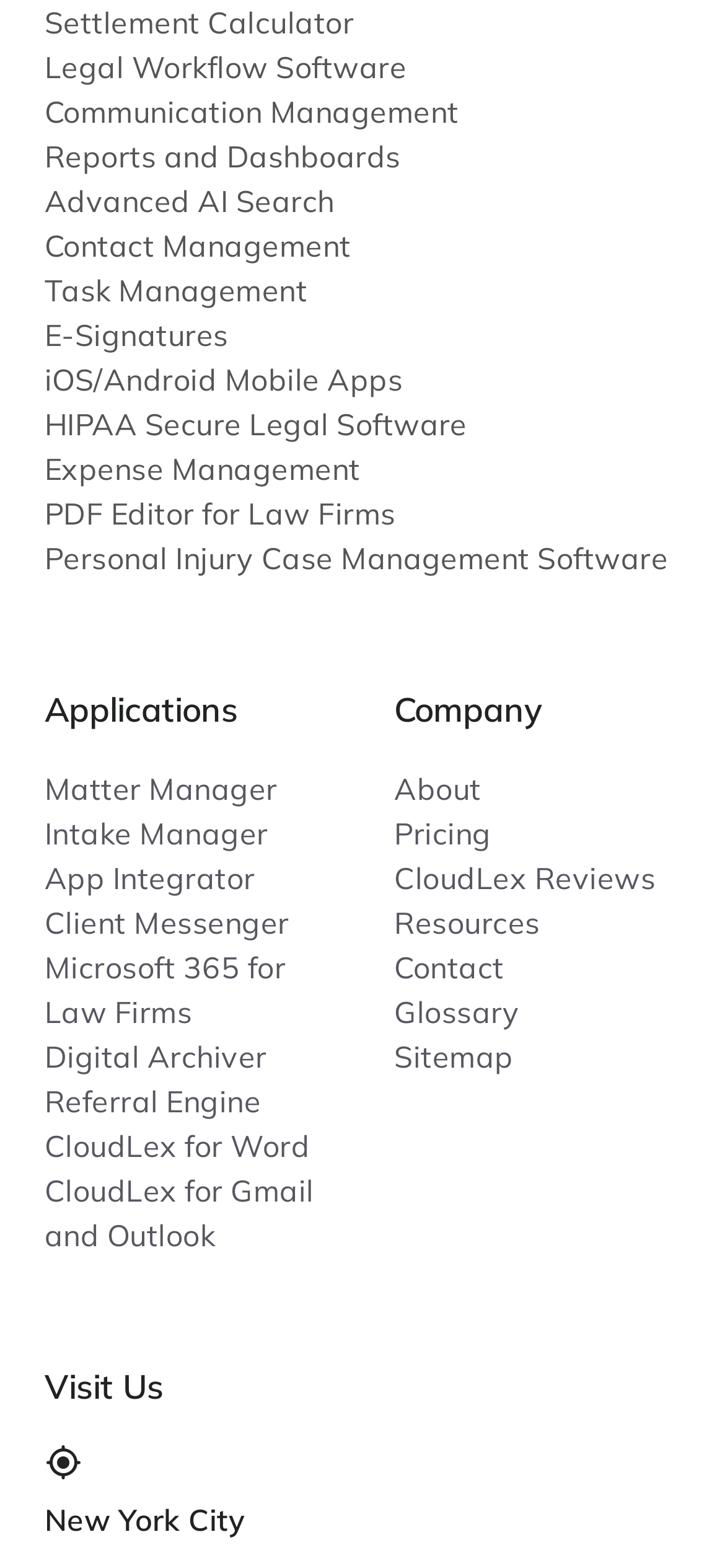Could you provide the bounding box coordinates for the portion of the screen to click to complete this instruction: "View Personal Injury Case Management Software"?

[0.062, 0.344, 0.922, 0.367]